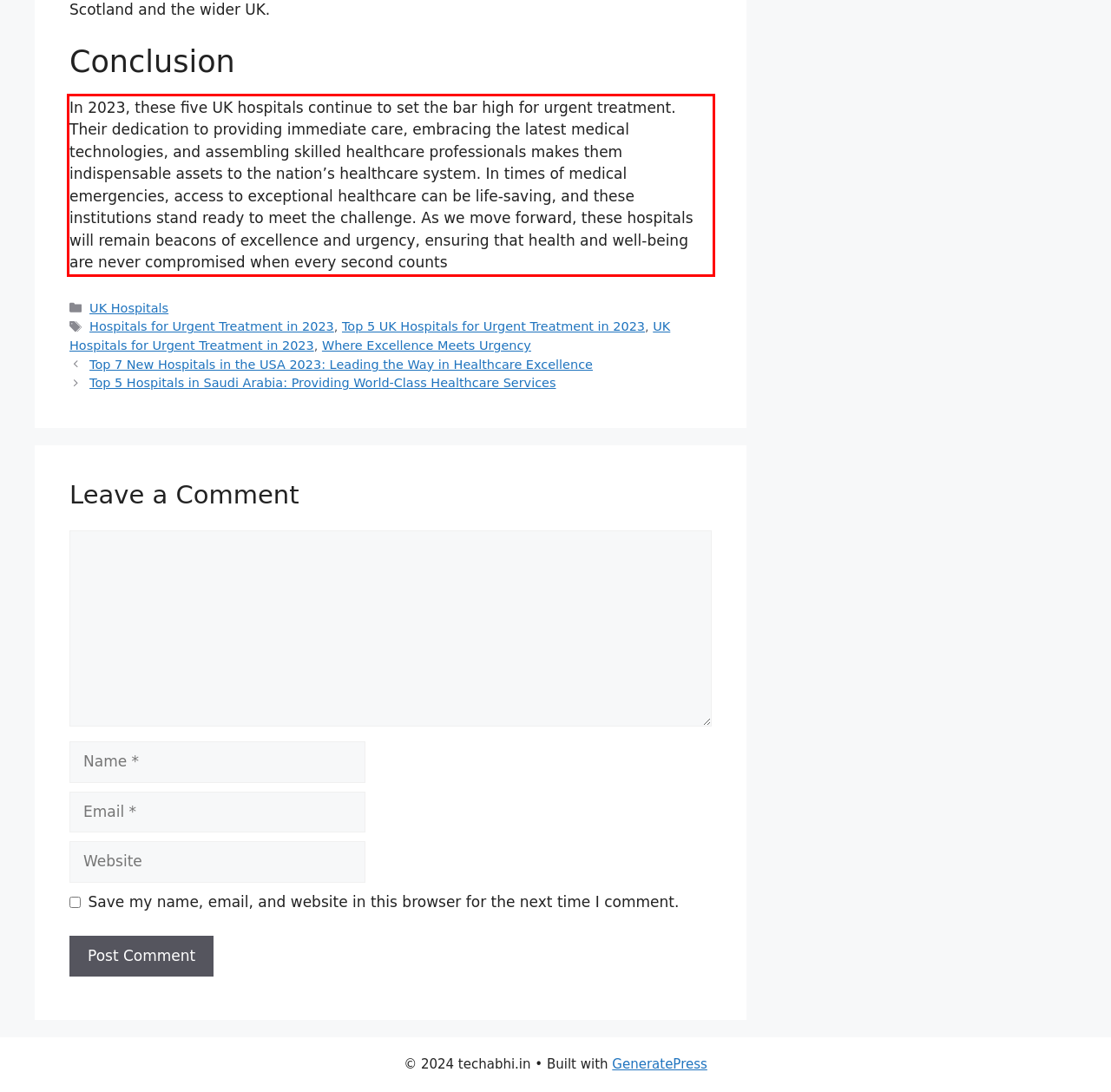You have a screenshot of a webpage with a red bounding box. Use OCR to generate the text contained within this red rectangle.

In 2023, these five UK hospitals continue to set the bar high for urgent treatment. Their dedication to providing immediate care, embracing the latest medical technologies, and assembling skilled healthcare professionals makes them indispensable assets to the nation’s healthcare system. In times of medical emergencies, access to exceptional healthcare can be life-saving, and these institutions stand ready to meet the challenge. As we move forward, these hospitals will remain beacons of excellence and urgency, ensuring that health and well-being are never compromised when every second counts